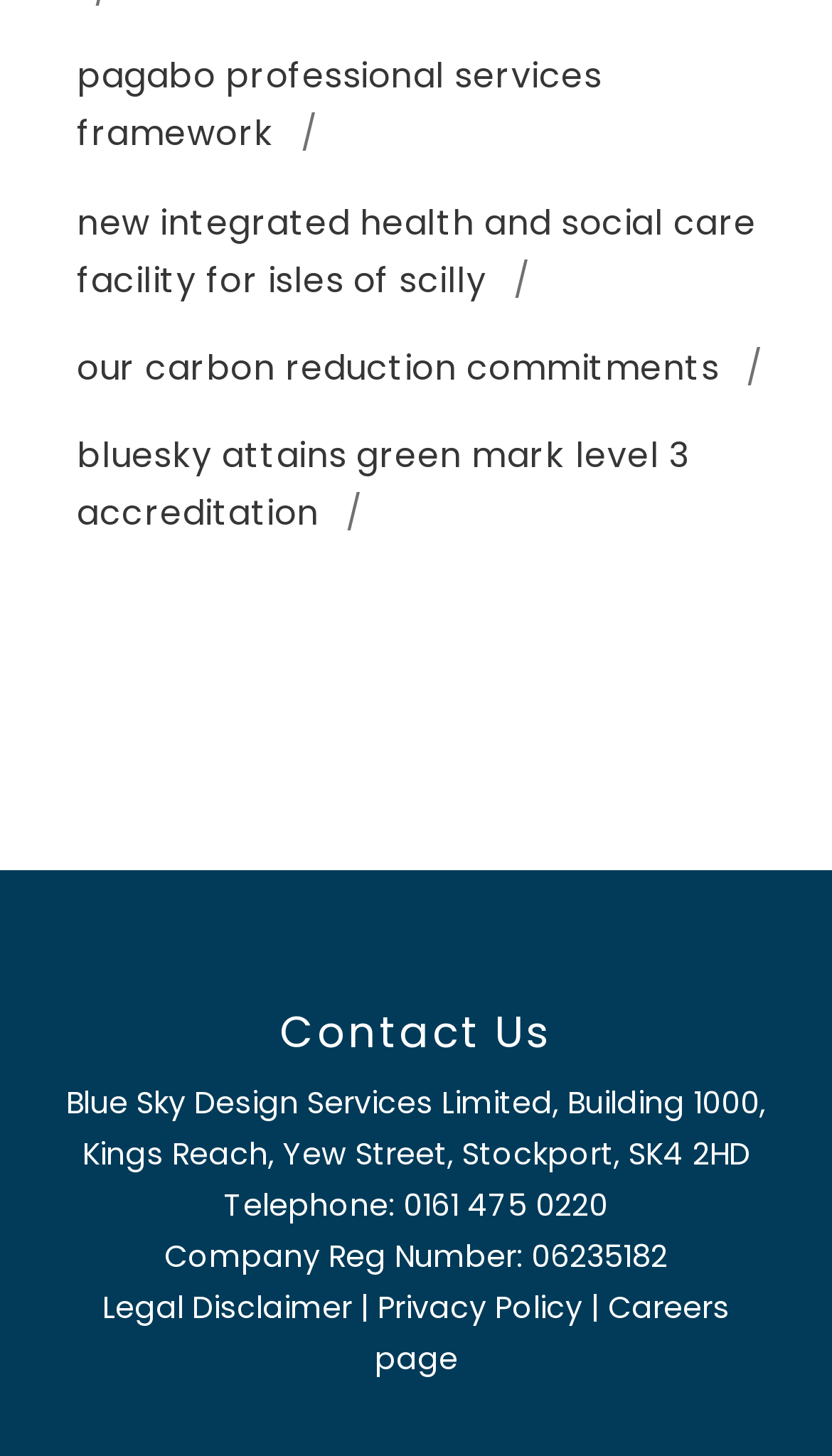Find and provide the bounding box coordinates for the UI element described with: "Pagabo Professional Services Framework".

[0.092, 0.035, 0.723, 0.109]